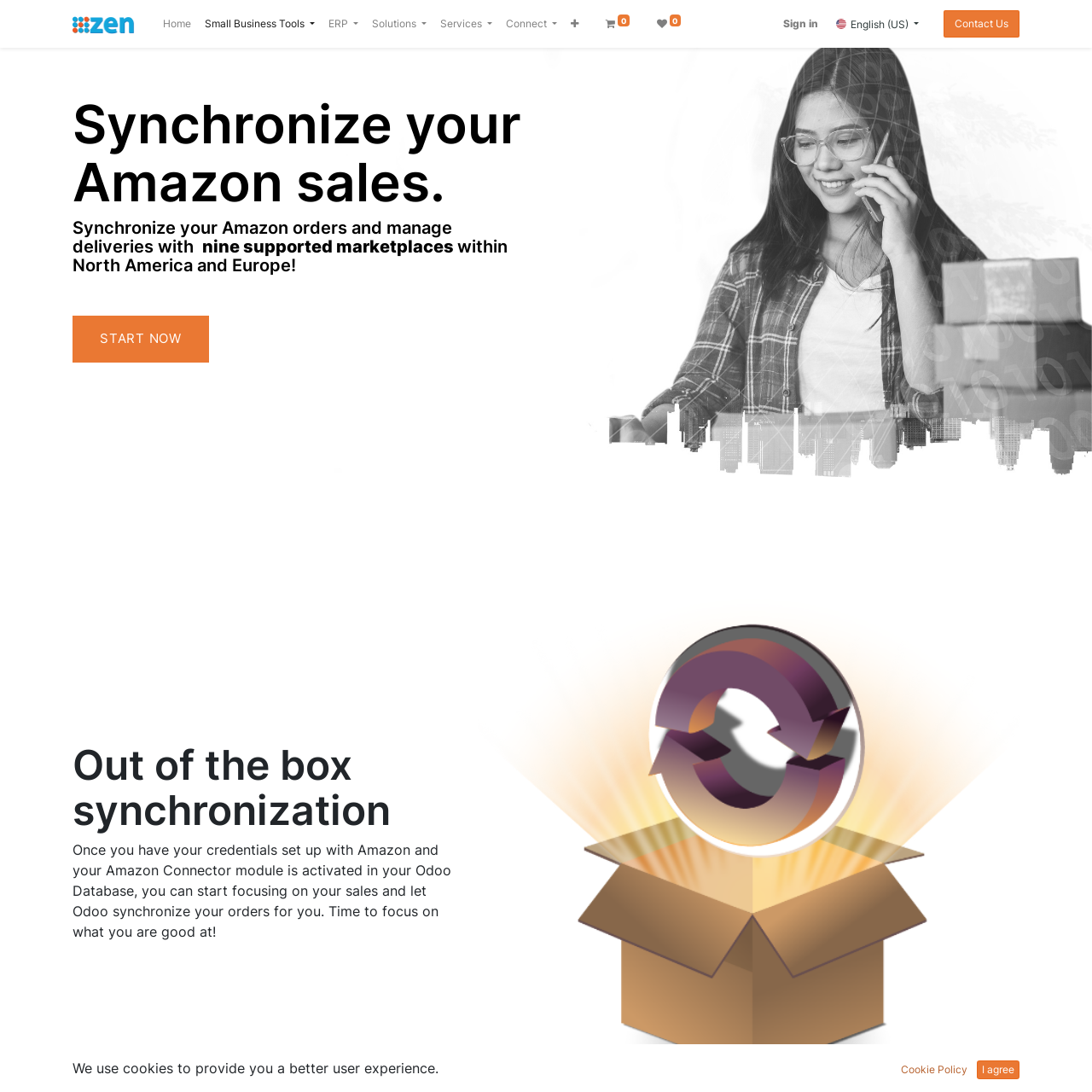Please find and generate the text of the main heading on the webpage.

Synchronize your Amazon sales.